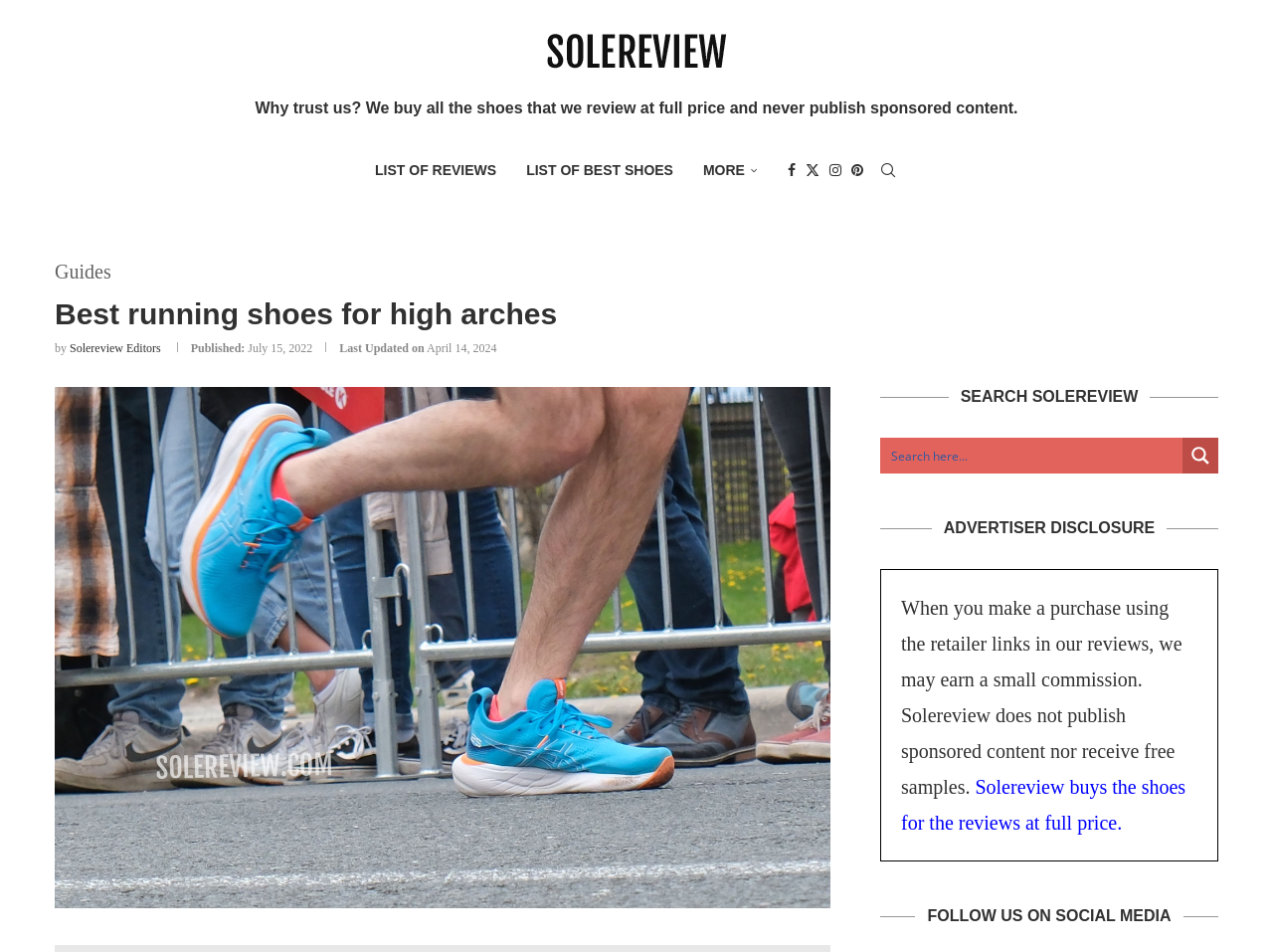Specify the bounding box coordinates of the element's area that should be clicked to execute the given instruction: "Click on the 'Solereview' link". The coordinates should be four float numbers between 0 and 1, i.e., [left, top, right, bottom].

[0.427, 0.021, 0.573, 0.084]